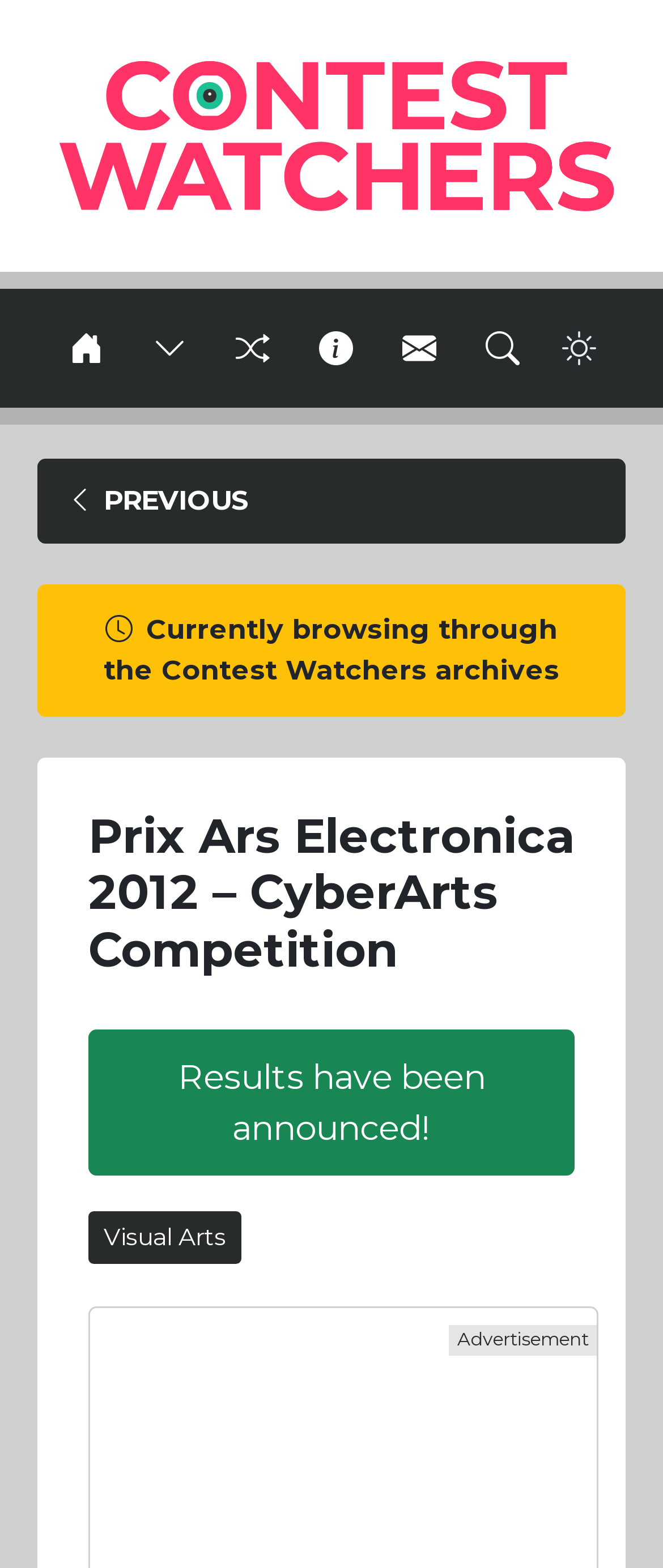Give a concise answer using only one word or phrase for this question:
What is the text above the 'Prix Ars Electronica 2012 – CyberArts Competition' heading?

Currently browsing through the Contest Watchers archives